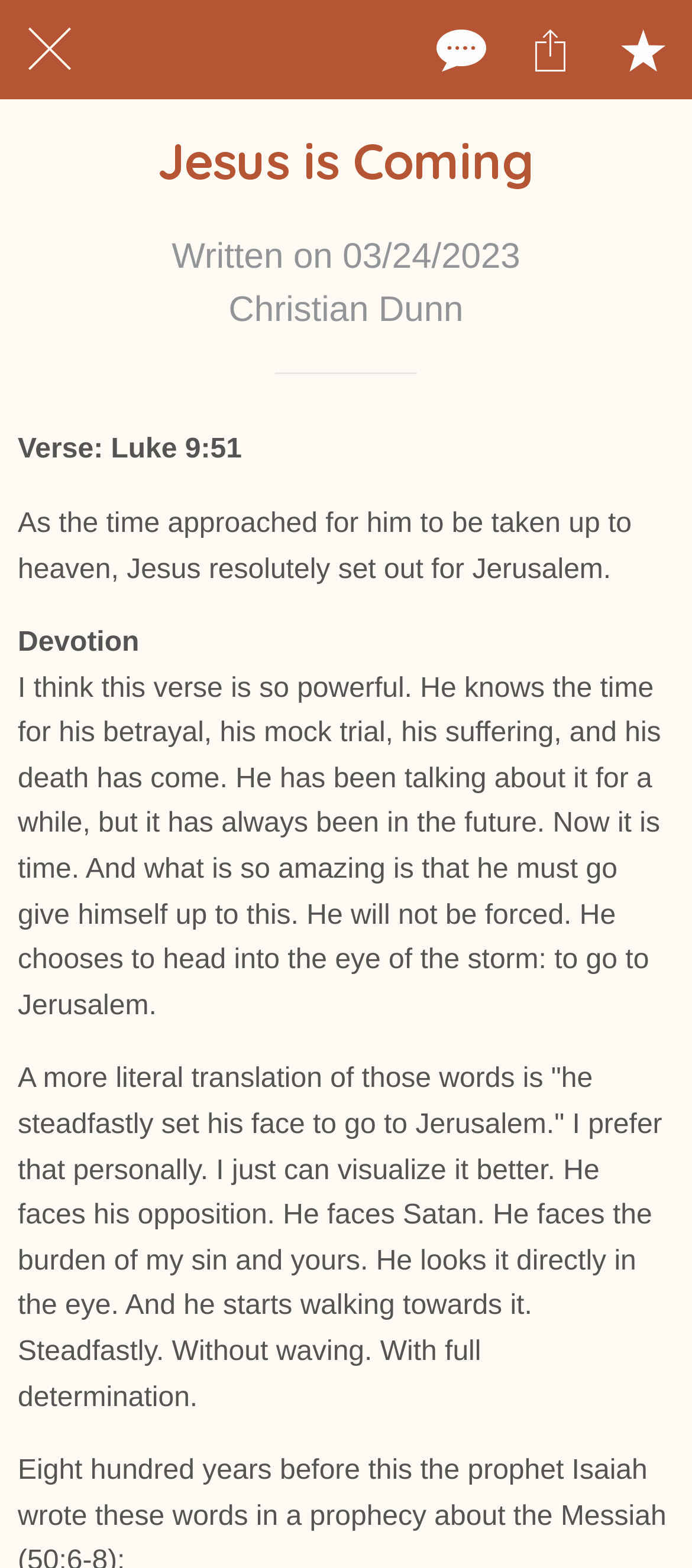How many buttons are on the top right?
Please provide a comprehensive answer based on the details in the screenshot.

I counted the number of buttons on the top right of the webpage, which are 'Close', 'Comments', 'Share', and 'Add to bookmarks', and found that there are 4 buttons.